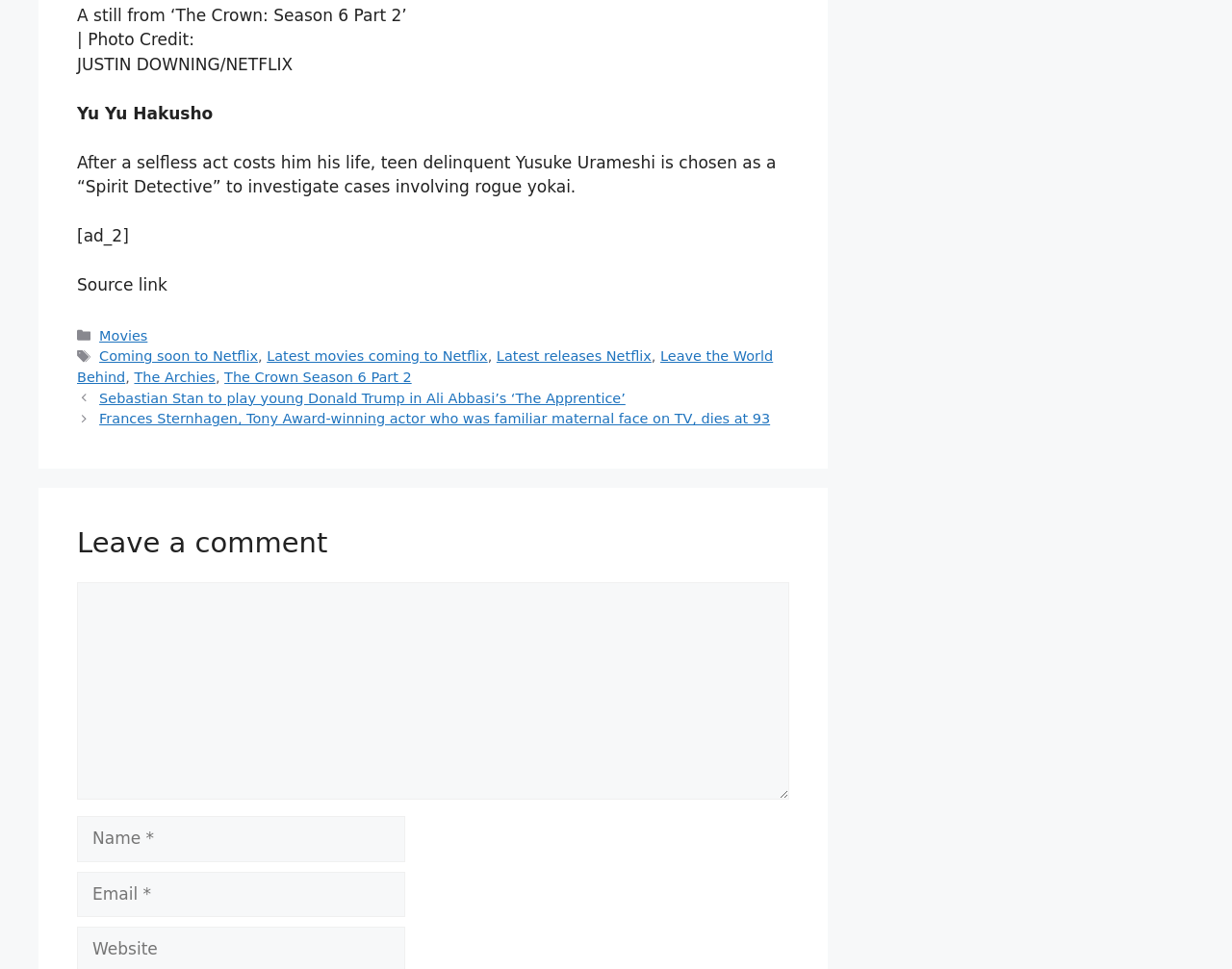What is the name of the anime series?
Give a single word or phrase as your answer by examining the image.

Yu Yu Hakusho